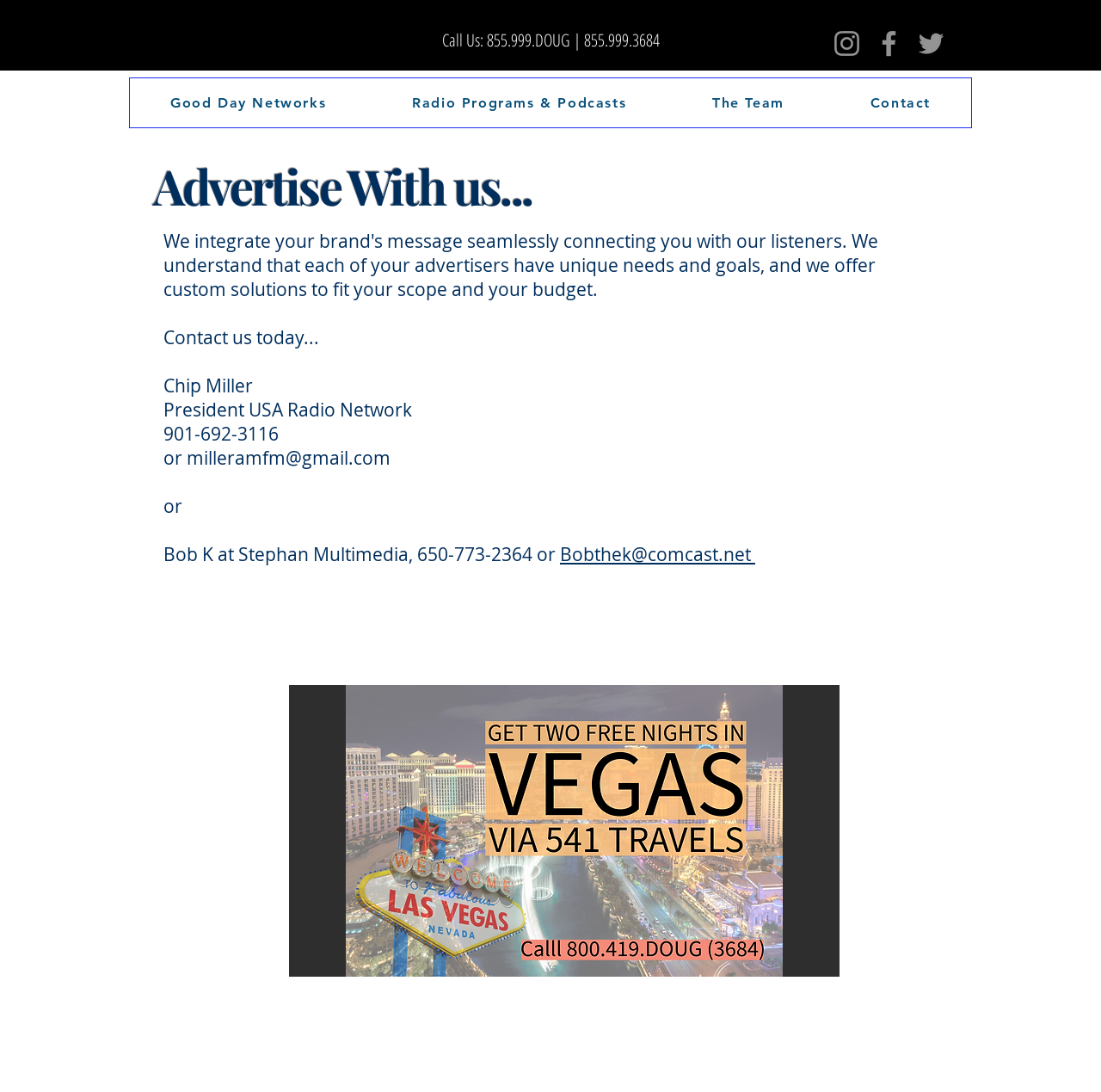What is the email address of Chip Miller?
Please look at the screenshot and answer using one word or phrase.

milleramfm@gmail.com